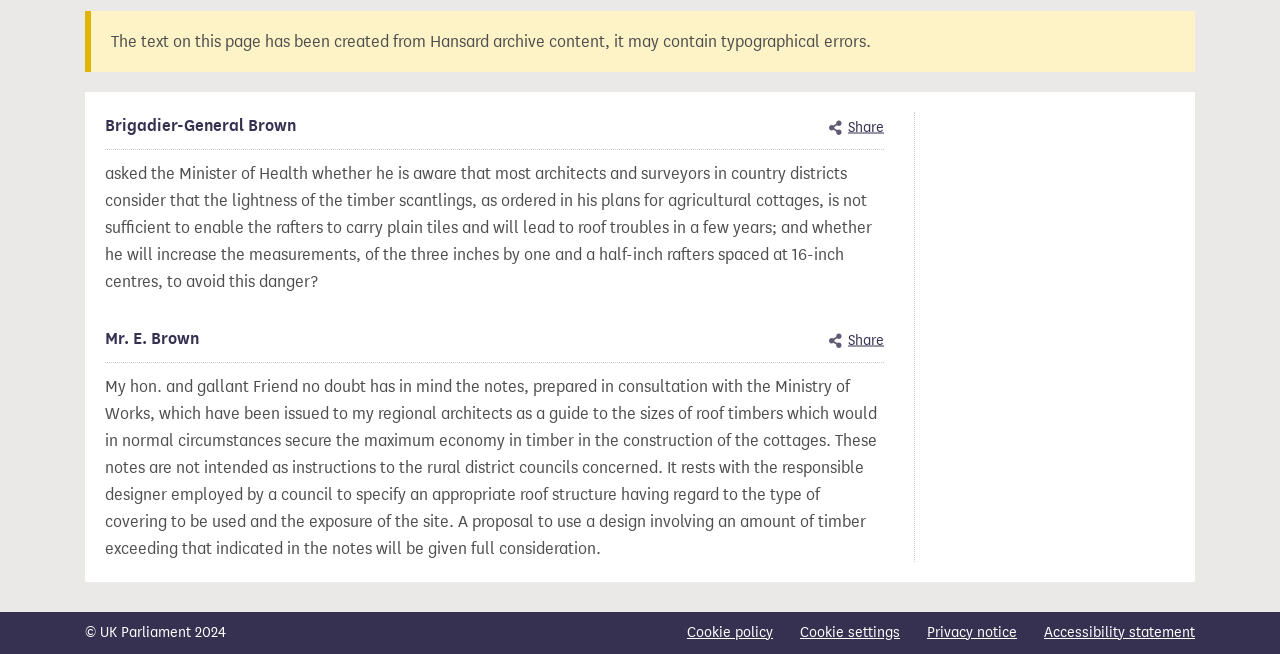Locate the bounding box coordinates for the element described below: "Share this specific contribution". The coordinates must be four float values between 0 and 1, formatted as [left, top, right, bottom].

[0.648, 0.178, 0.691, 0.212]